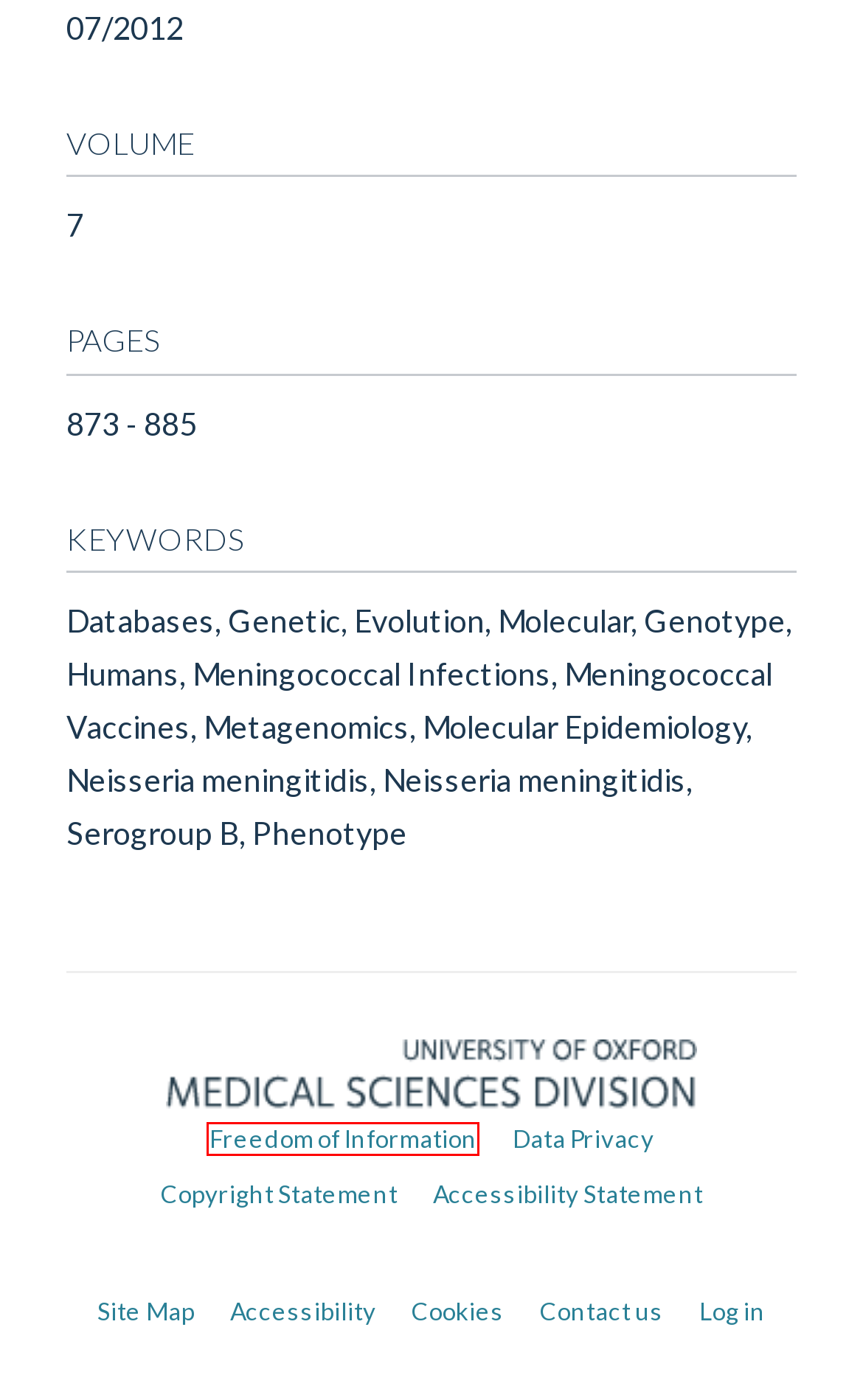Consider the screenshot of a webpage with a red bounding box around an element. Select the webpage description that best corresponds to the new page after clicking the element inside the red bounding box. Here are the candidates:
A. Ownership, Liability and Use | University of Oxford
B. Medical Sciences Division — University of Oxford, Medical Sciences Division
C. SSO Login Service - Loading Session Information
D. Accessibility — Immunology
E. Contact us — Immunology
F. Immunology
G. Submit a freedom of information request (FOI) | Compliance
H. Homepage — Immunology

G